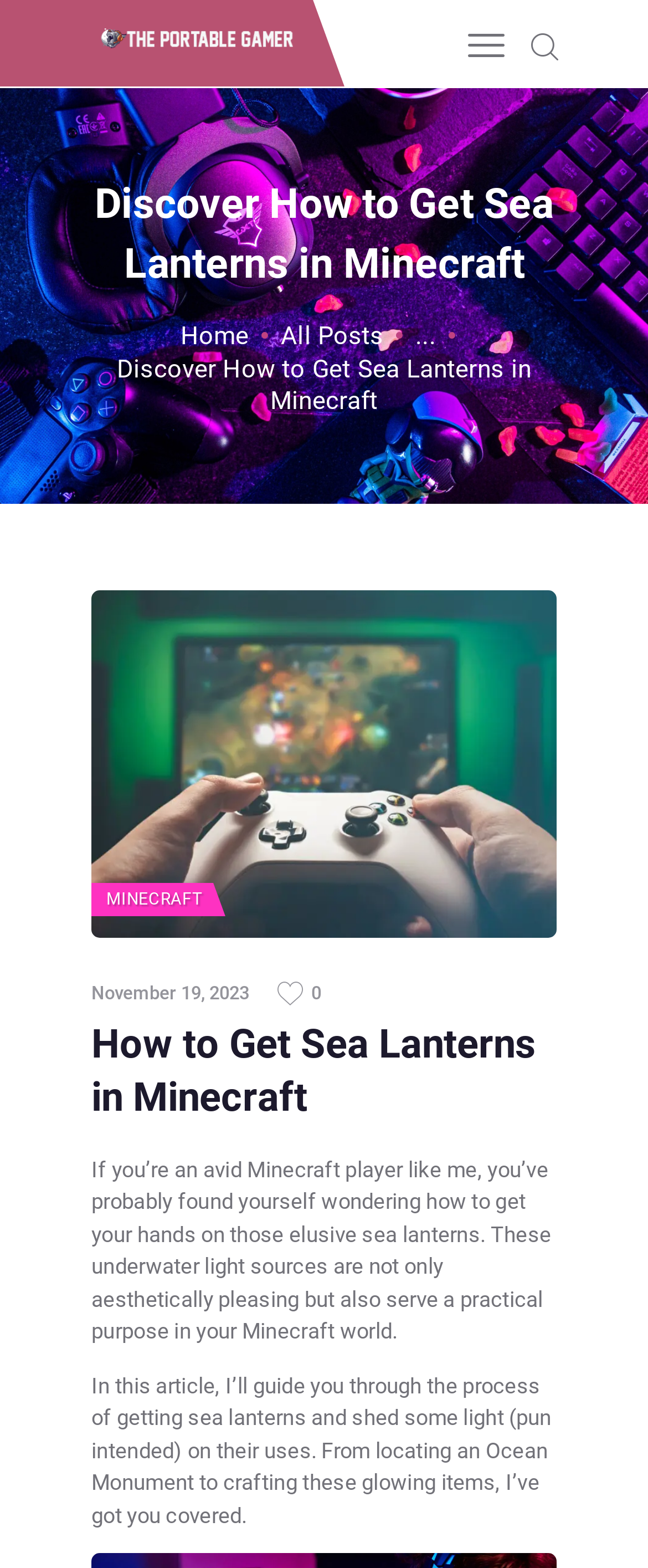Please examine the image and provide a detailed answer to the question: What is the purpose of the image on the webpage?

The image on the webpage is likely illustrating sea lanterns in Minecraft, as it is present in the article 'How to Get Sea Lanterns in Minecraft' and has a caption 'how to get sea lanterns in minecraft'.